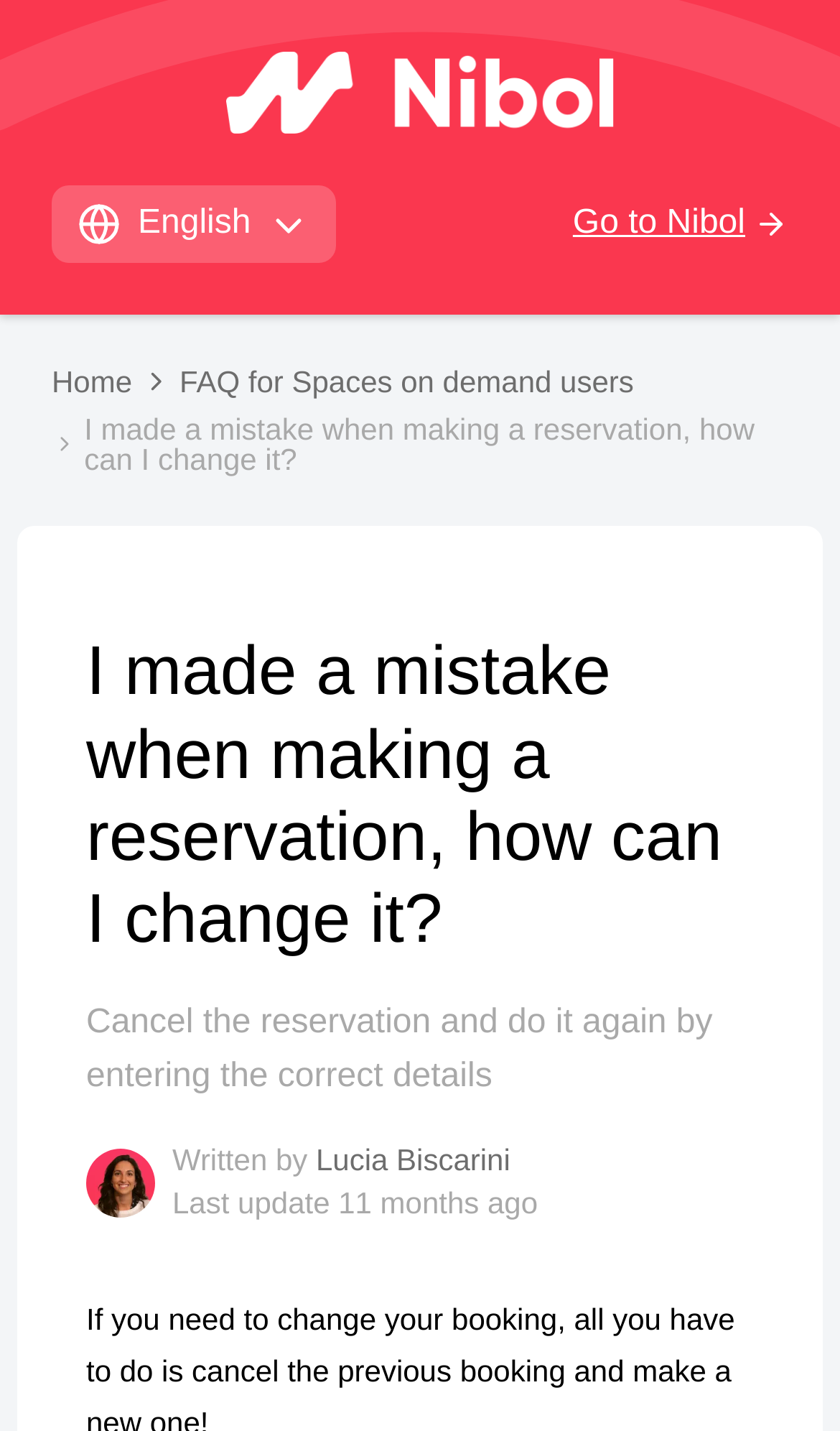Write an exhaustive caption that covers the webpage's main aspects.

The webpage appears to be a help center article, specifically addressing the issue of making mistakes when making a reservation. The title of the article is "I made a mistake when making a reservation, how can I change it?" and is displayed prominently at the top of the page.

At the top left of the page, there is a link to "Nibol" accompanied by an image, and an image with no description. To the right of these elements, there is a dropdown menu with the option "English" selected.

Below the title, there is a navigation menu with links to "Home", "FAQ for Spaces on demand users", and "Go to Nibol". Each link has an accompanying image.

The main content of the article is divided into sections. The first section has a heading that matches the title of the article, and a paragraph of text that advises users to "Cancel the reservation and do it again by entering the correct details". Below this text, there is an image of a person, Lucia Biscarini, and a section with the author's name and the last update date.

Overall, the webpage has a simple and organized layout, with clear headings and concise text. There are several images and links scattered throughout the page, but they do not overwhelm the content.